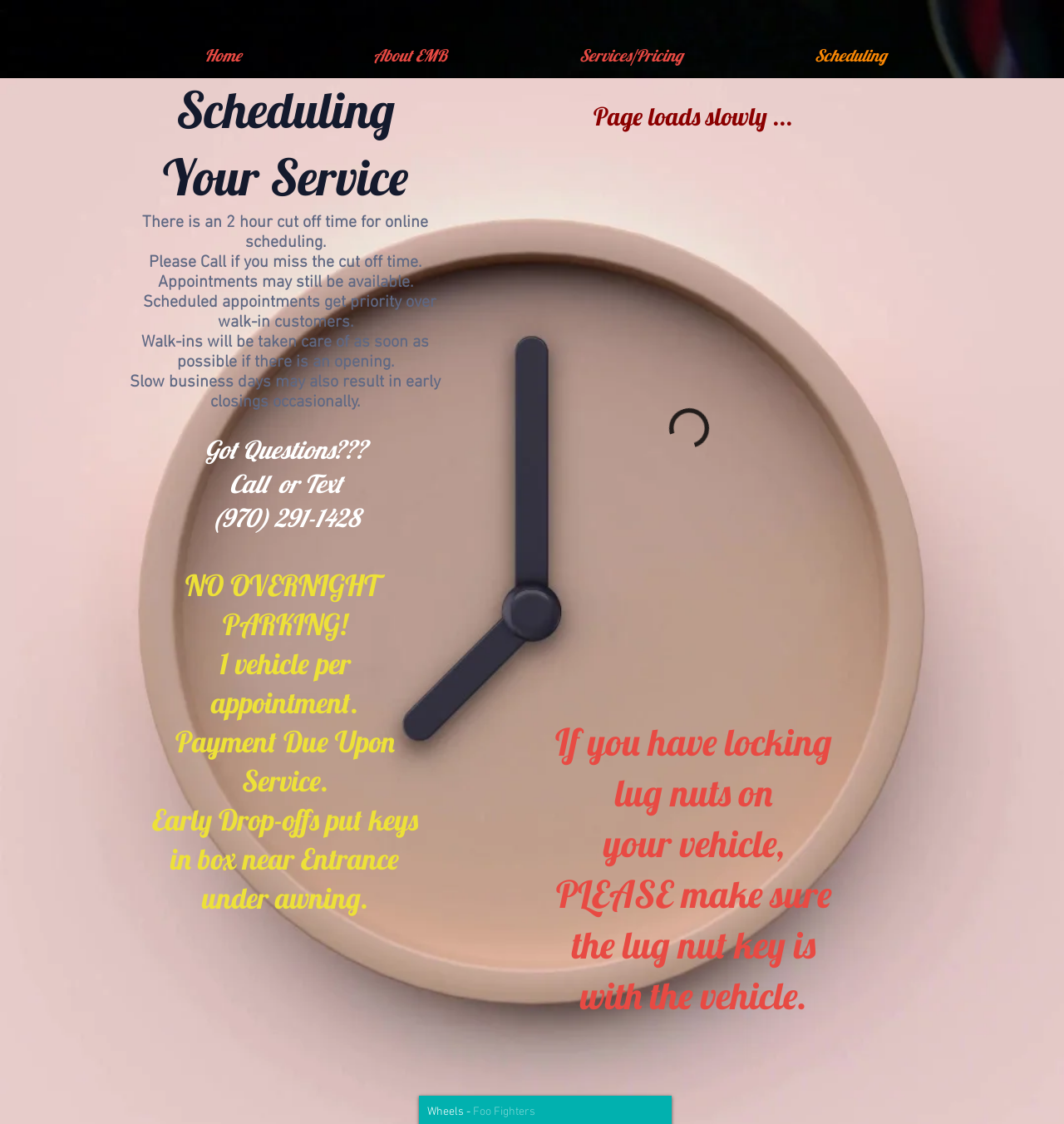What is the policy for overnight parking? Refer to the image and provide a one-word or short phrase answer.

Not allowed